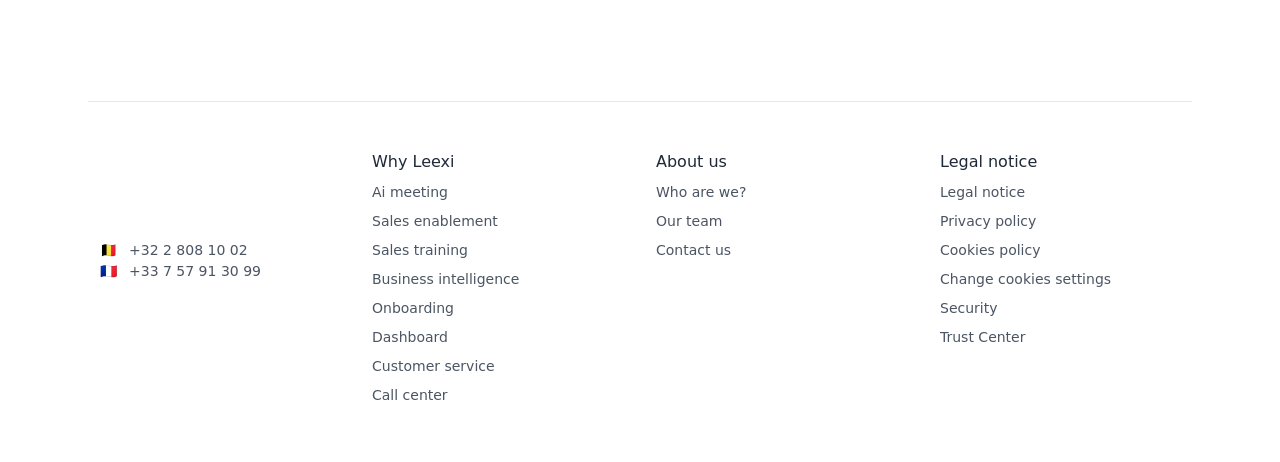Determine the bounding box coordinates in the format (top-left x, top-left y, bottom-right x, bottom-right y). Ensure all values are floating point numbers between 0 and 1. Identify the bounding box of the UI element described by: +32 2 808 10 02

[0.101, 0.524, 0.193, 0.558]